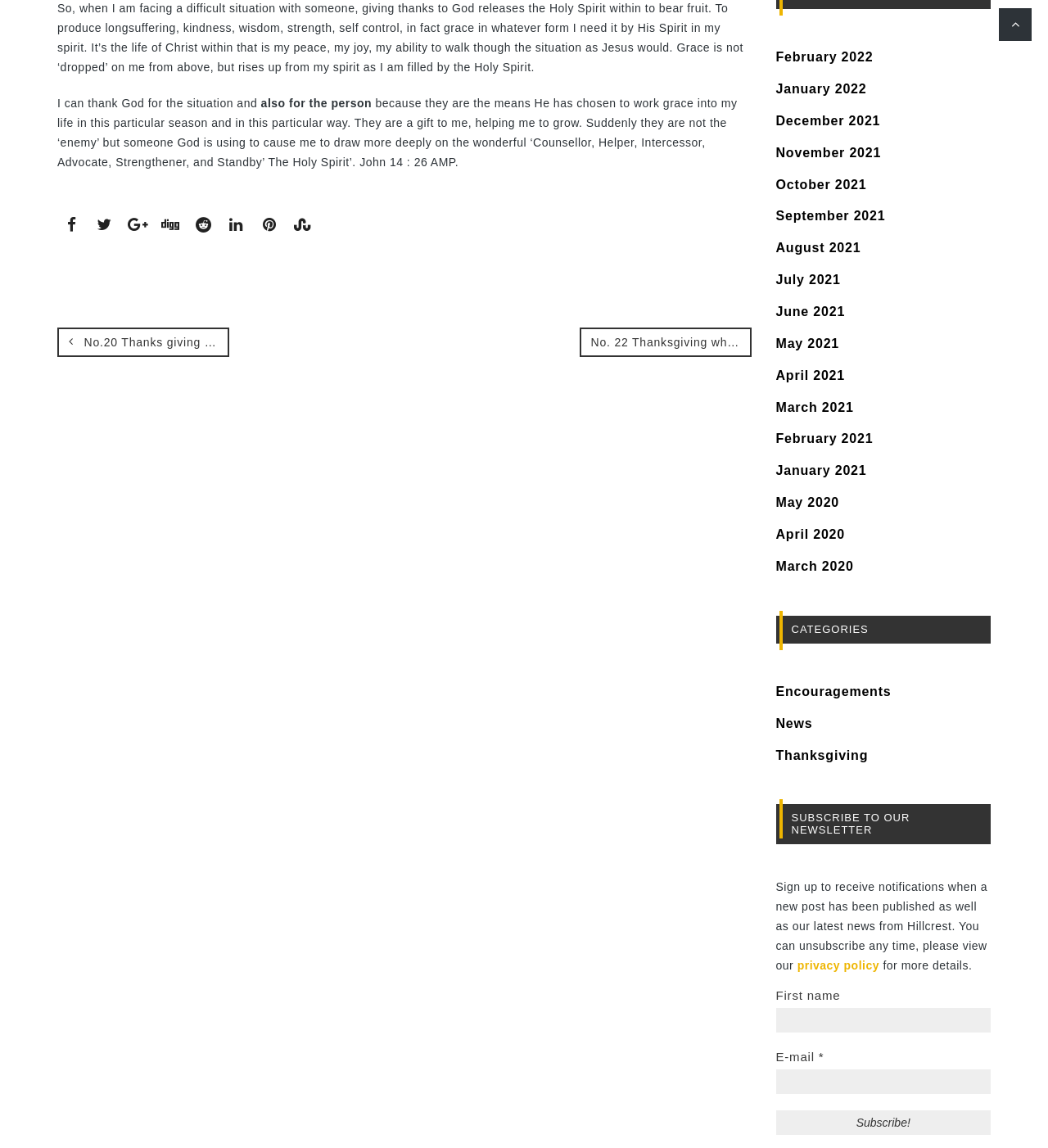What is the purpose of the 'SUBSCRIBE TO OUR NEWSLETTER' section?
Give a one-word or short-phrase answer derived from the screenshot.

To receive notifications